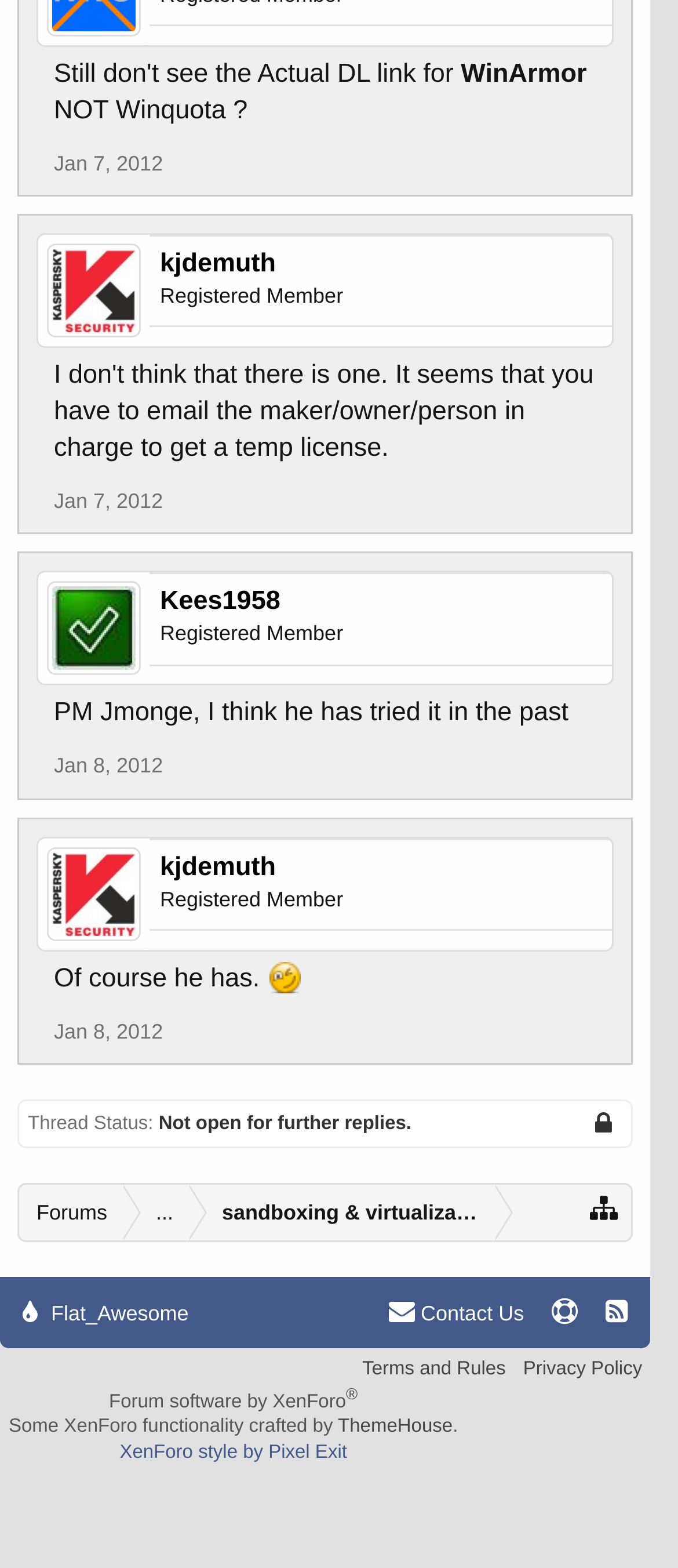How many posts are in this thread?
Analyze the image and deliver a detailed answer to the question.

I counted the number of blockquote elements, which represent individual posts, and found 5 of them.